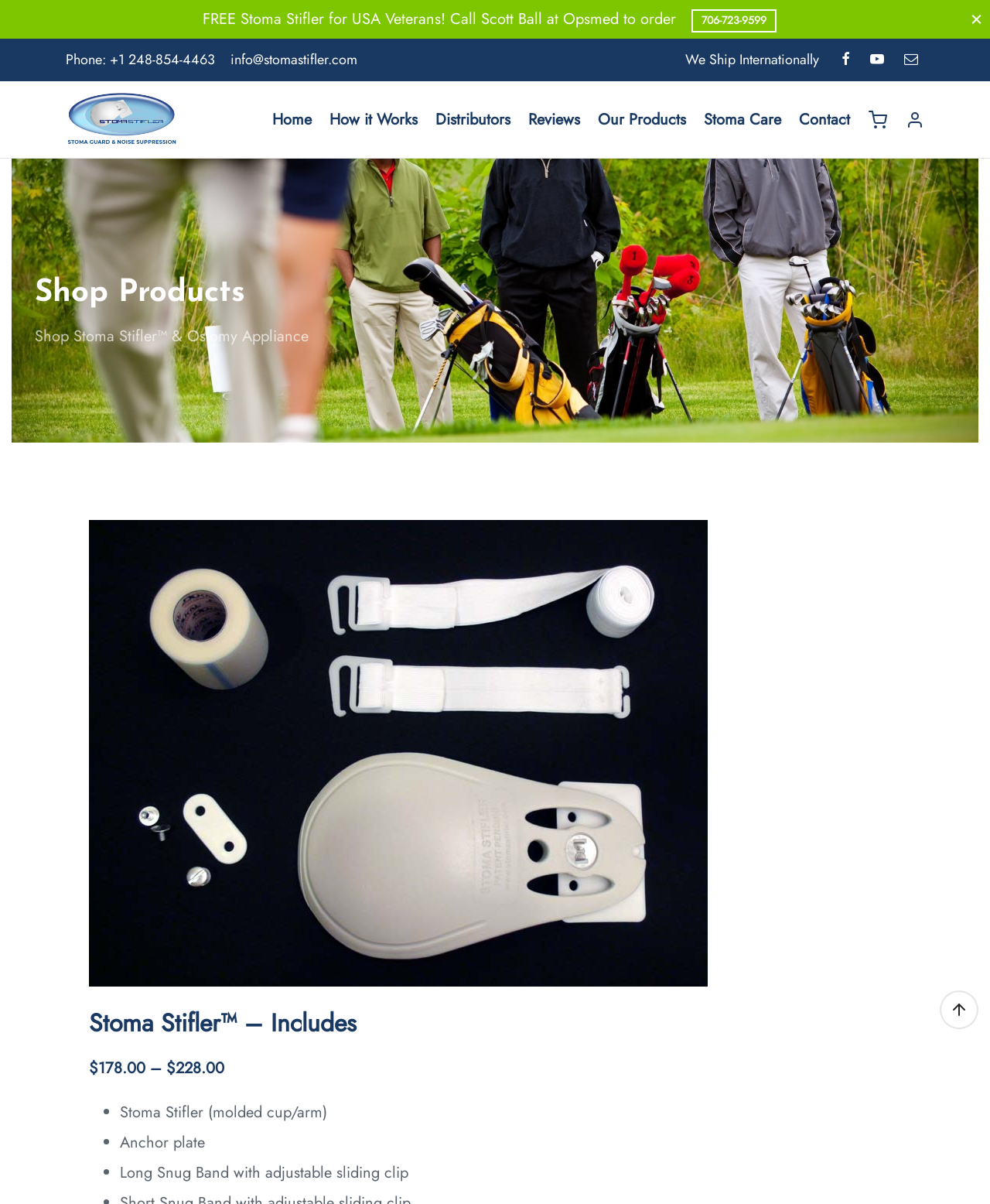Could you specify the bounding box coordinates for the clickable section to complete the following instruction: "Contact us via phone"?

[0.111, 0.041, 0.217, 0.058]